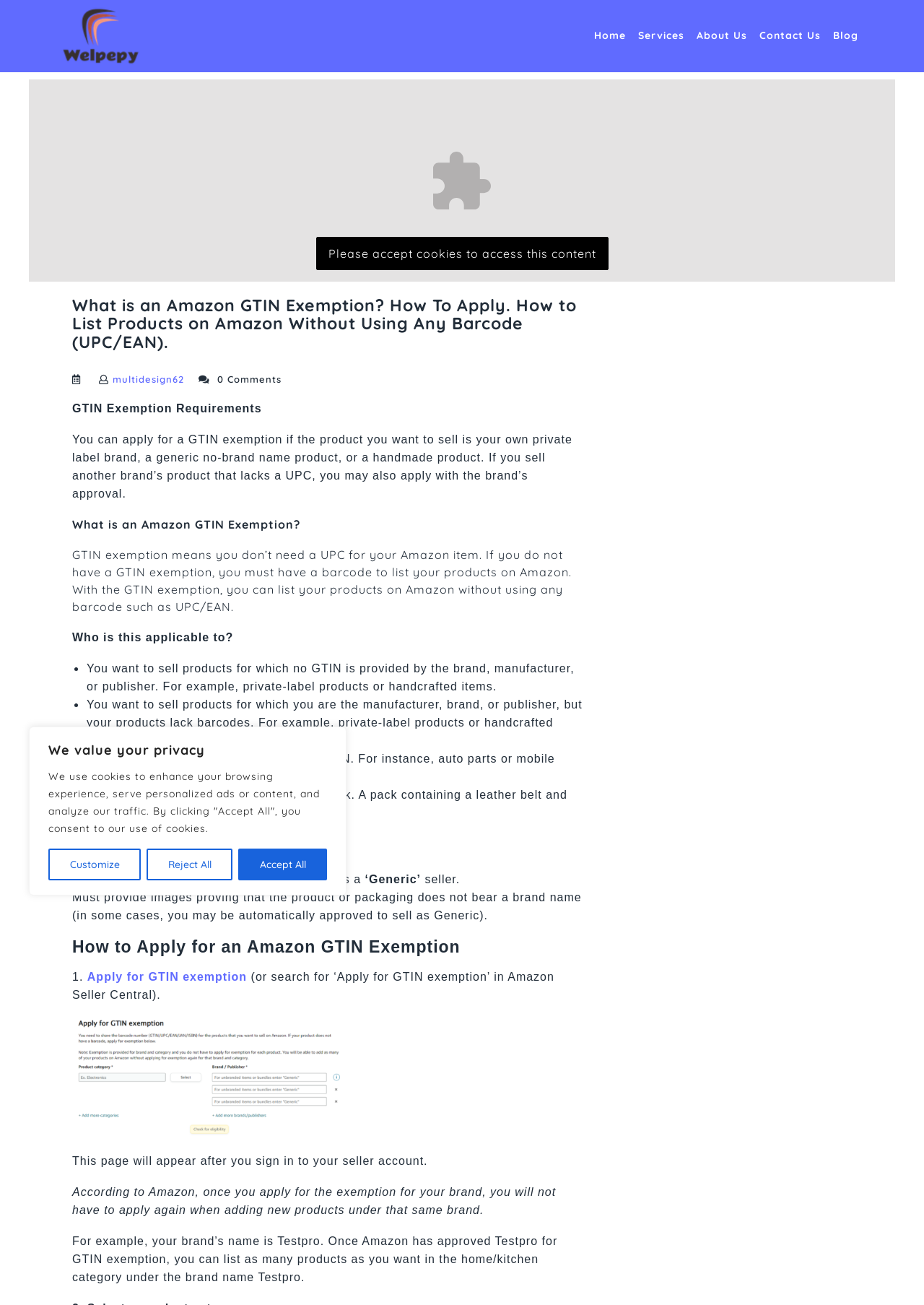Could you indicate the bounding box coordinates of the region to click in order to complete this instruction: "Click the 'Blog' link".

[0.897, 0.019, 0.934, 0.037]